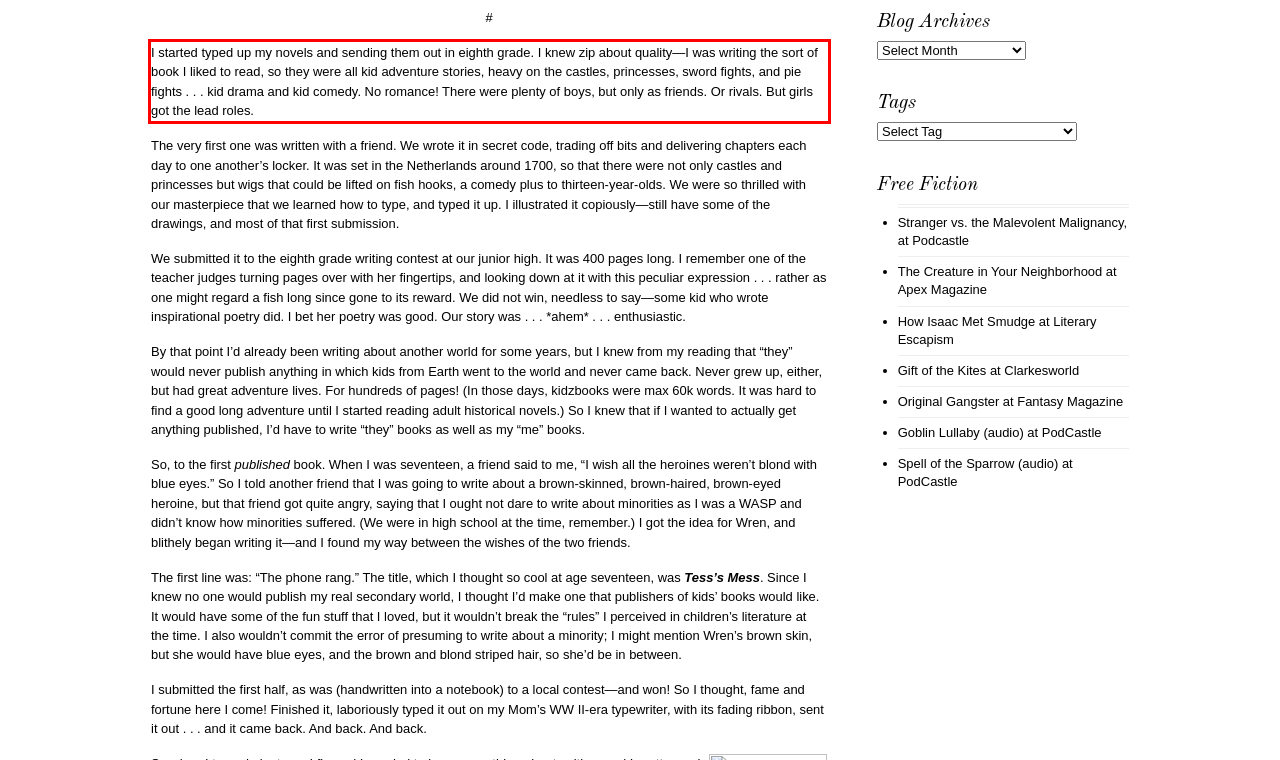There is a UI element on the webpage screenshot marked by a red bounding box. Extract and generate the text content from within this red box.

I started typed up my novels and sending them out in eighth grade. I knew zip about quality—I was writing the sort of book I liked to read, so they were all kid adventure stories, heavy on the castles, princesses, sword fights, and pie fights . . . kid drama and kid comedy. No romance! There were plenty of boys, but only as friends. Or rivals. But girls got the lead roles.